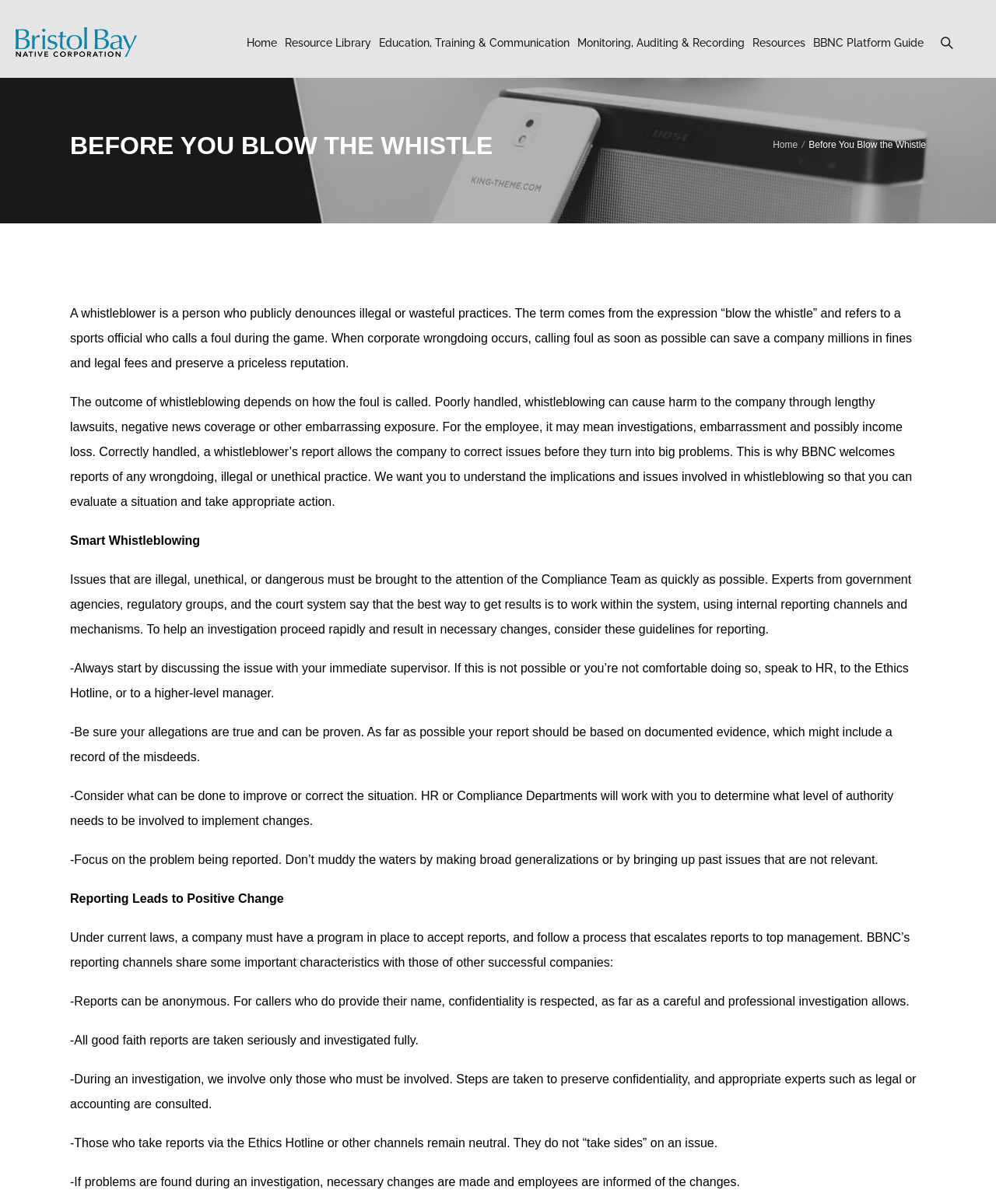Please specify the bounding box coordinates in the format (top-left x, top-left y, bottom-right x, bottom-right y), with values ranging from 0 to 1. Identify the bounding box for the UI component described as follows: BBNC Platform Guide

[0.812, 0.024, 0.931, 0.047]